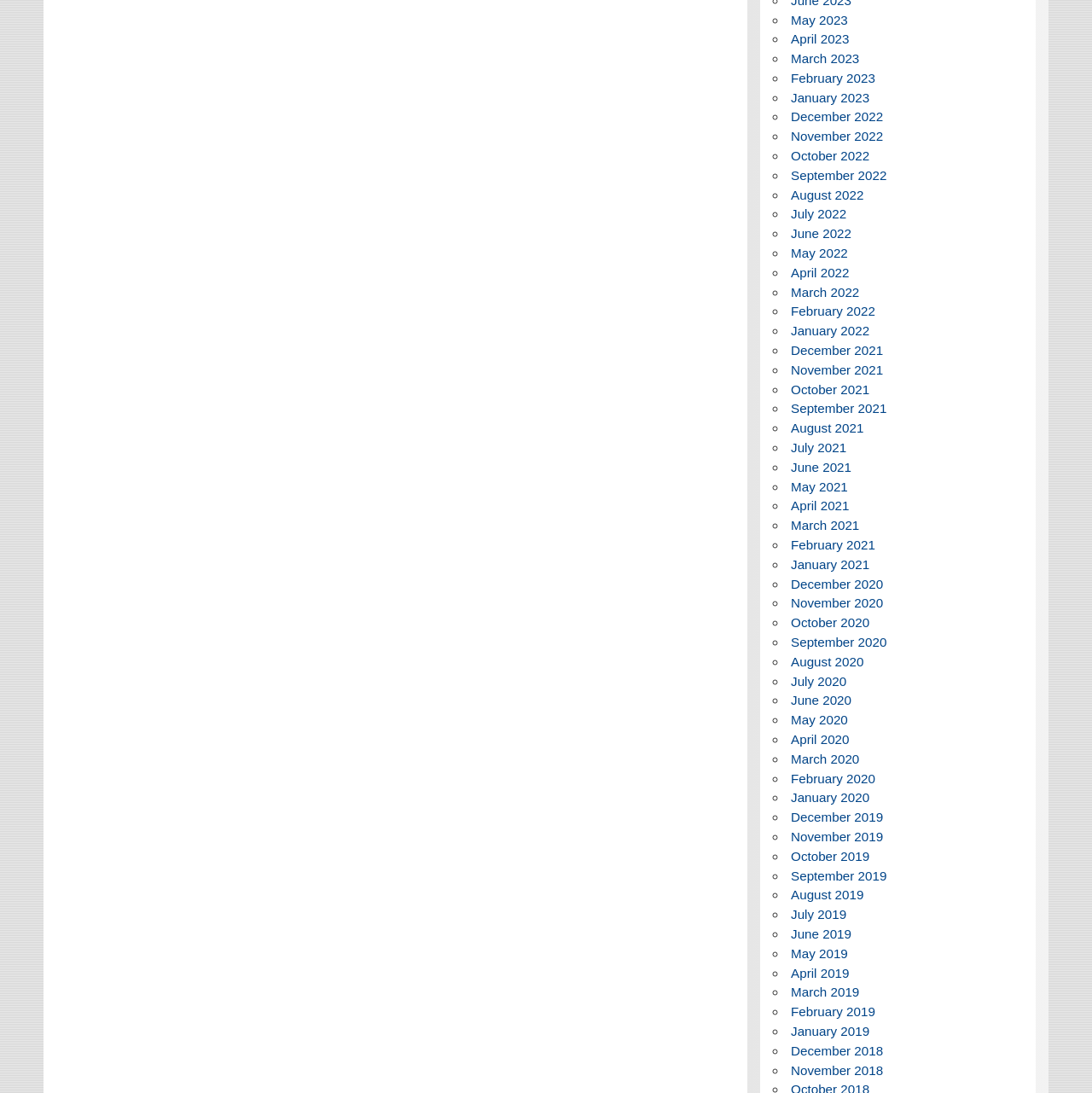What is the earliest month listed?
Please respond to the question with a detailed and well-explained answer.

By examining the list of links, I found that the earliest month listed is December 2020, which is located at the bottom of the list.